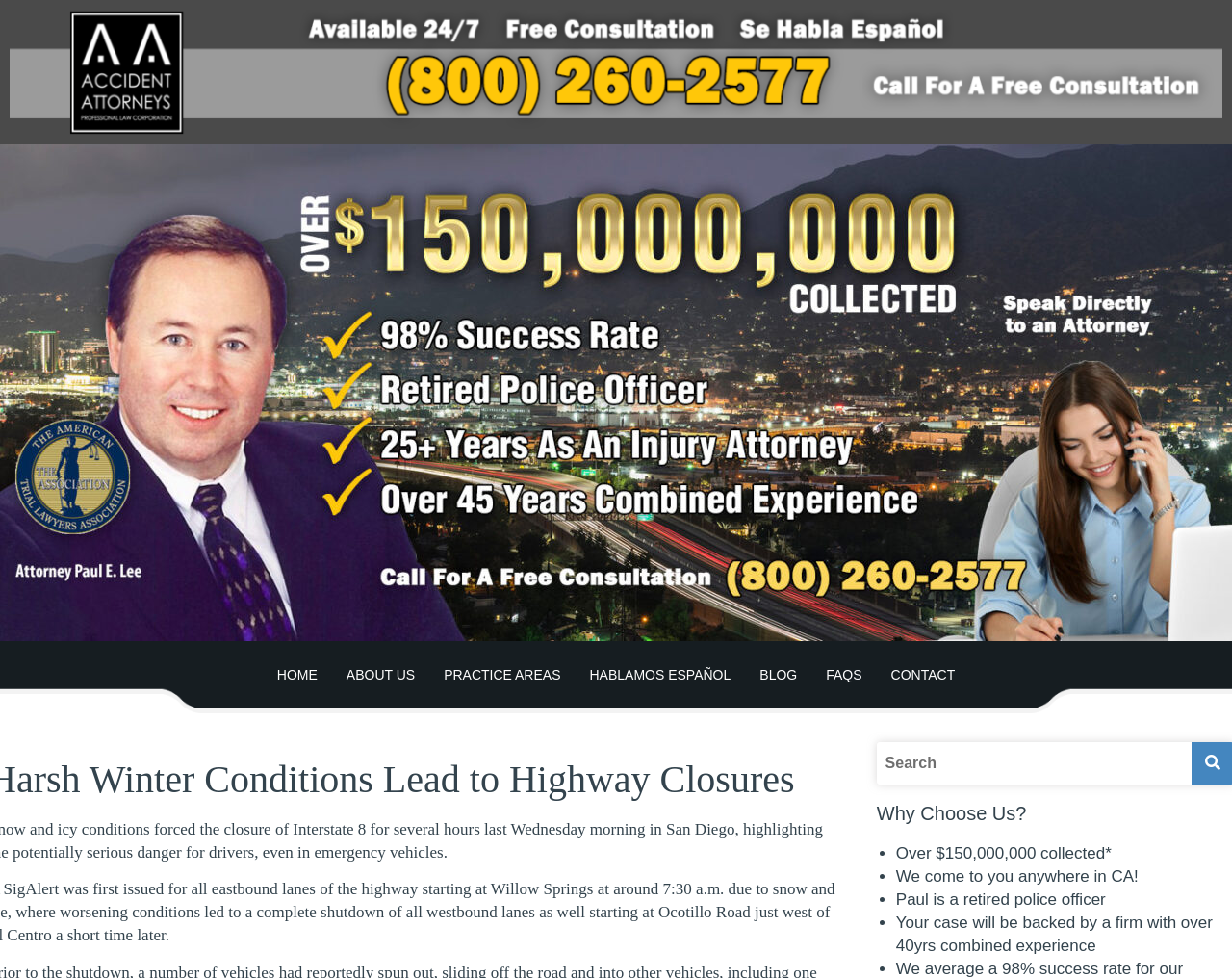What is the language spoken by the firm?
Using the information presented in the image, please offer a detailed response to the question.

The webpage has a link 'HABLAMOS ESPAÑOL', which indicates that the firm speaks Spanish, in addition to English.